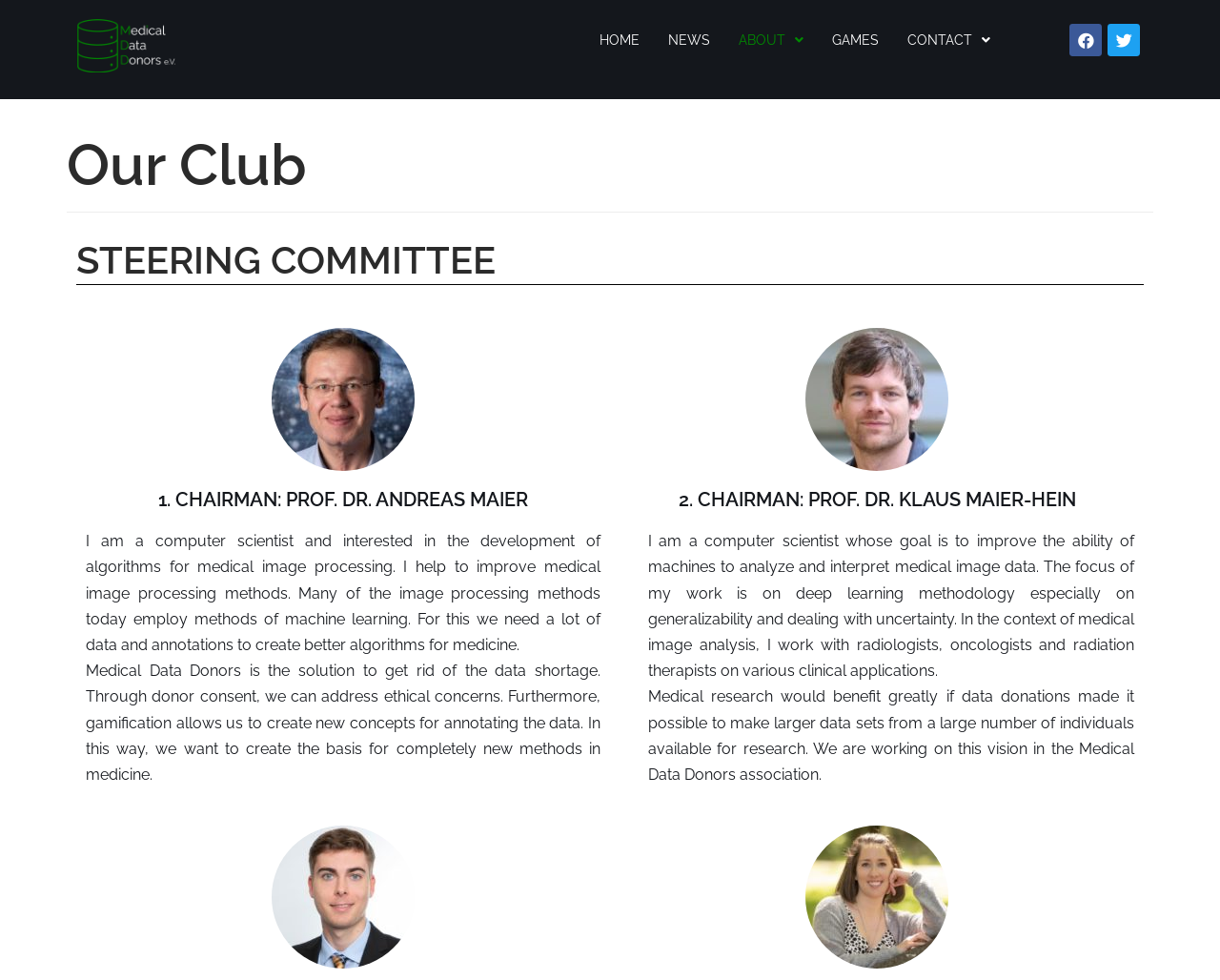Identify the bounding box of the HTML element described here: "Home". Provide the coordinates as four float numbers between 0 and 1: [left, top, right, bottom].

[0.479, 0.019, 0.536, 0.062]